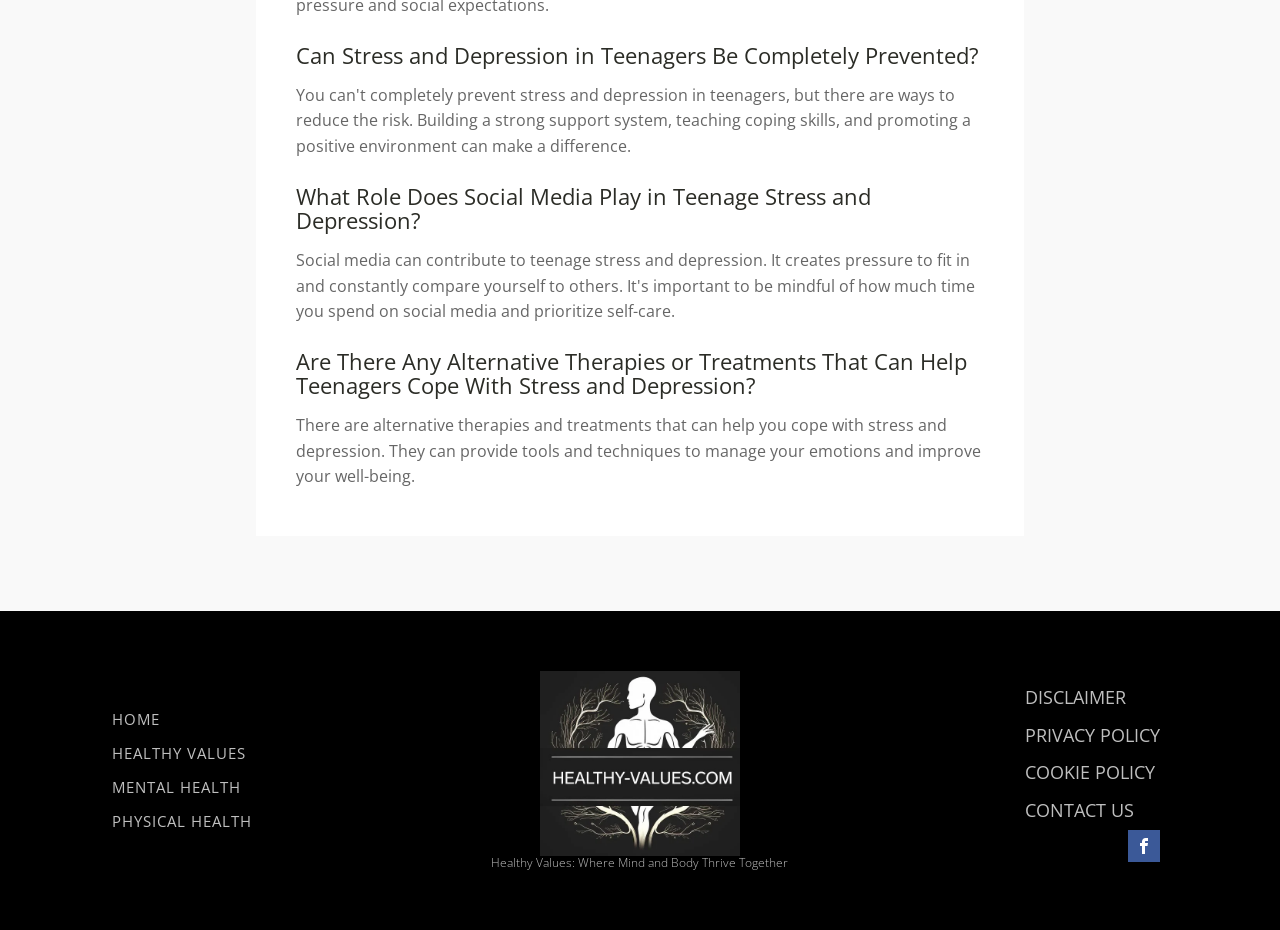What is the name of the website?
Use the information from the screenshot to give a comprehensive response to the question.

The StaticText element with the text 'Healthy Values: Where Mind and Body Thrive Together' suggests that this is the name of the website.